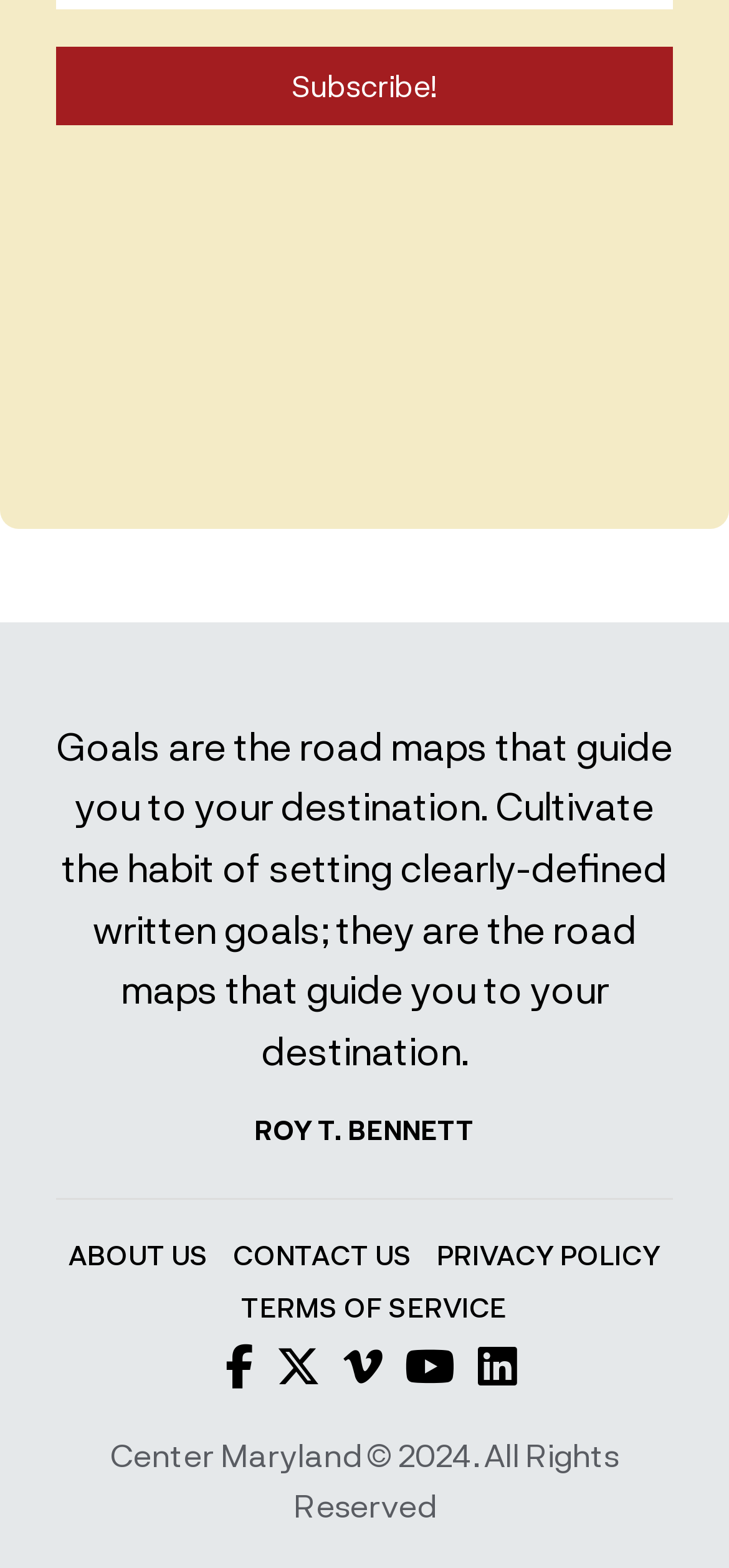Identify the bounding box for the given UI element using the description provided. Coordinates should be in the format (top-left x, top-left y, bottom-right x, bottom-right y) and must be between 0 and 1. Here is the description: Terms of Service

[0.331, 0.823, 0.695, 0.843]